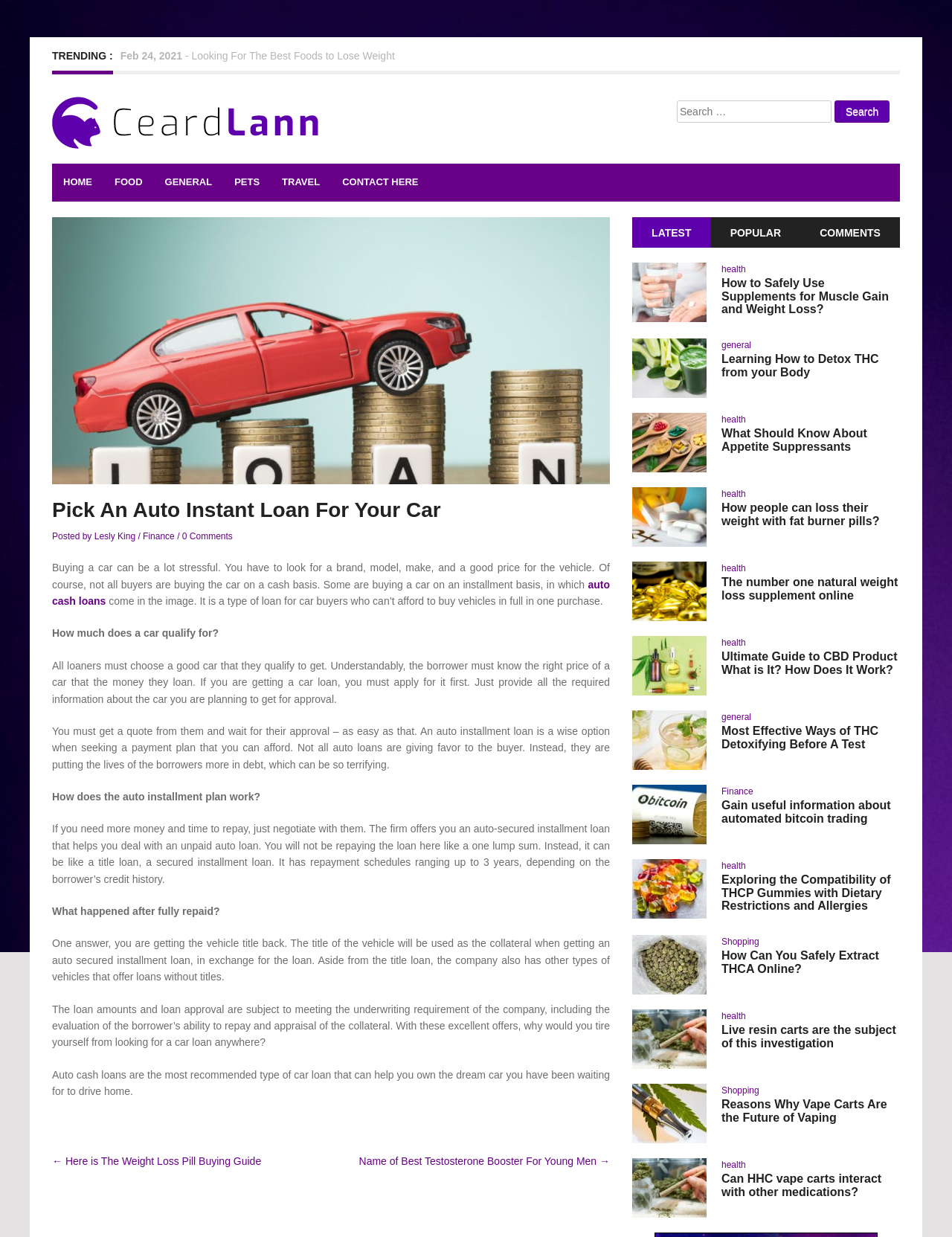Determine the bounding box coordinates of the region that needs to be clicked to achieve the task: "Read the article about auto instant loan".

[0.055, 0.404, 0.641, 0.44]